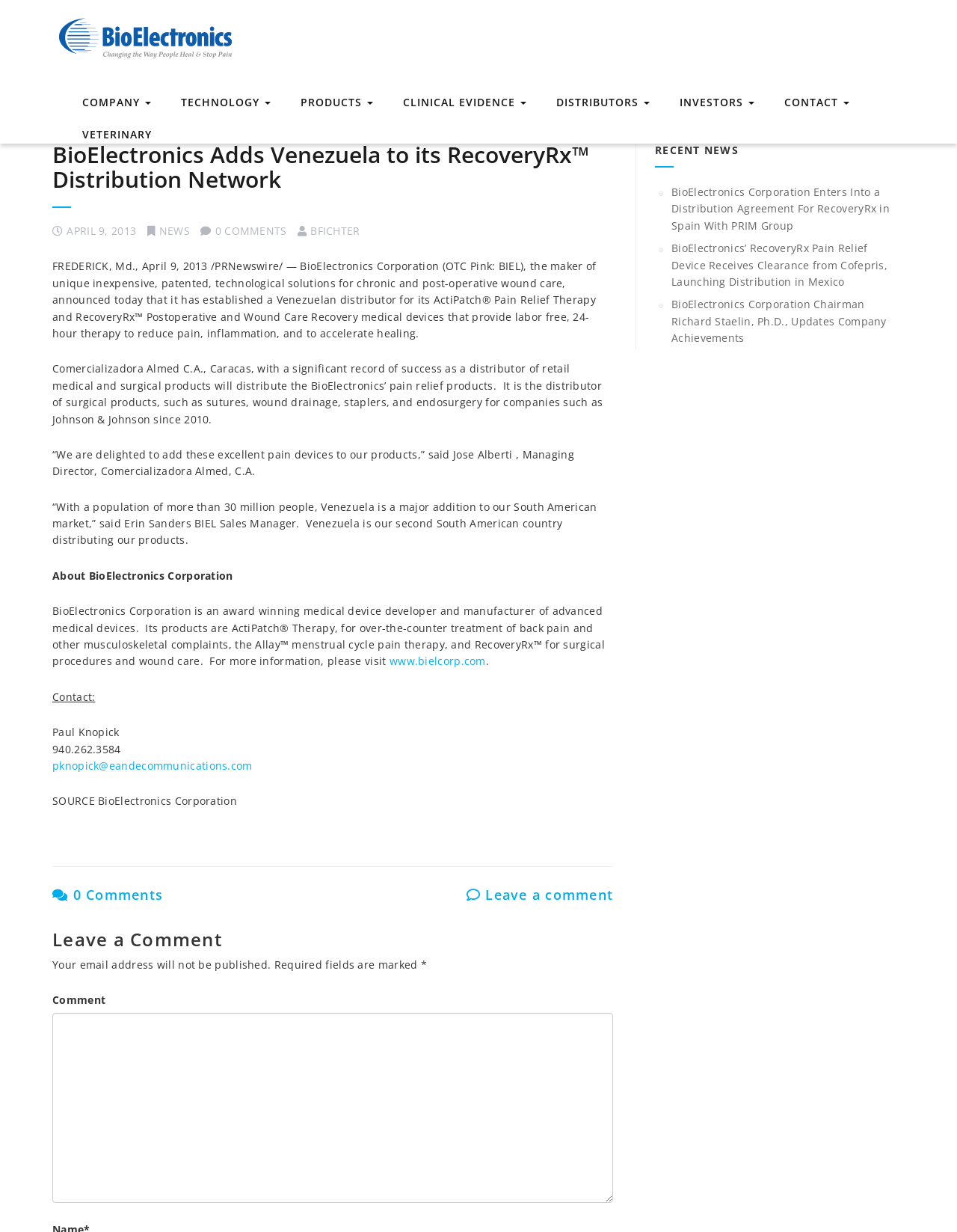What is the name of the sales manager of BioElectronics Corporation?
Using the image as a reference, answer the question in detail.

The name of the sales manager can be found in the article where it is mentioned as '“With a population of more than 30 million people, Venezuela is a major addition to our South American market,” said Erin Sanders BIEL Sales Manager.'.